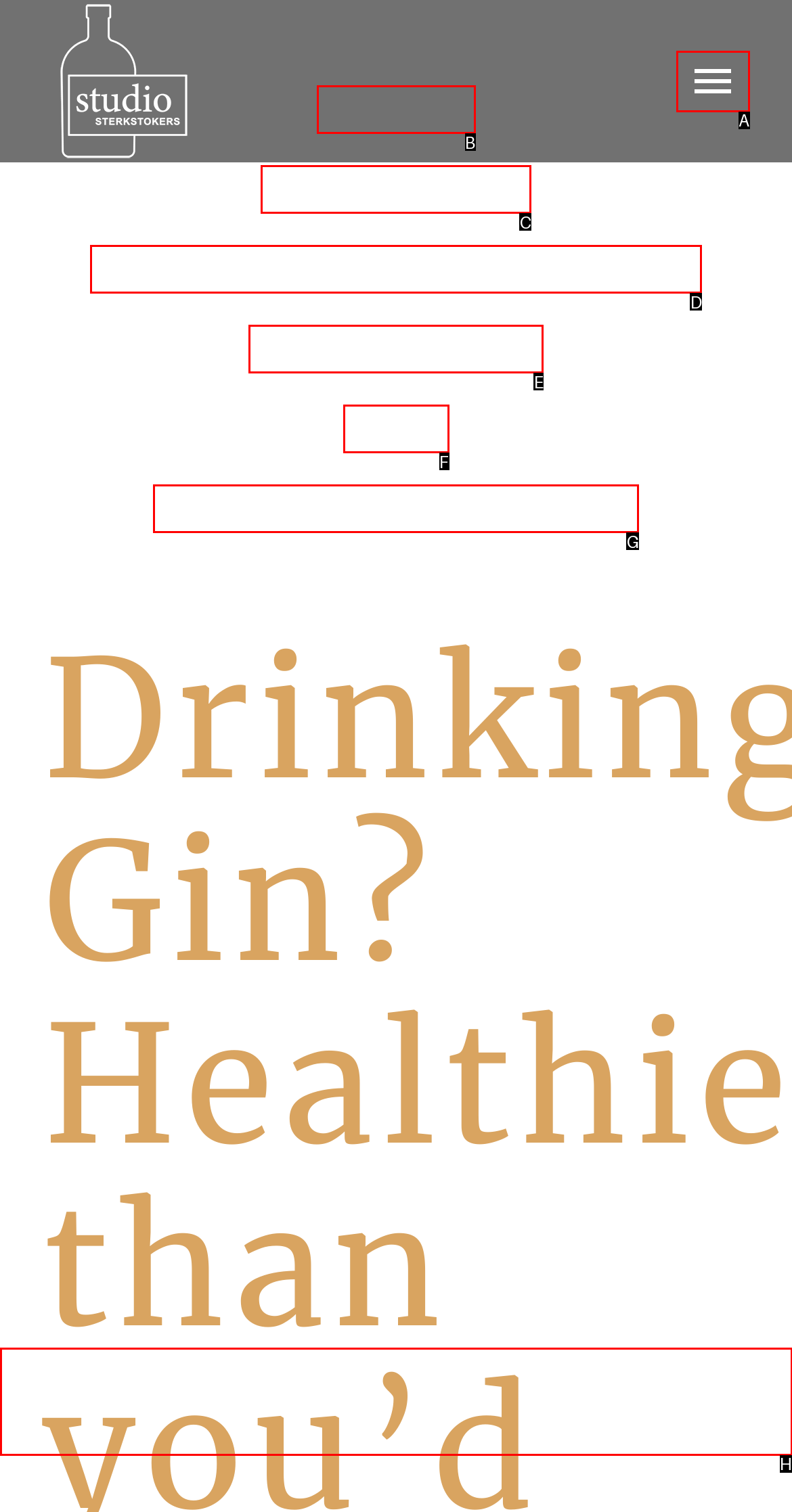Please provide the letter of the UI element that best fits the following description: Maak je eigen drank
Respond with the letter from the given choices only.

D